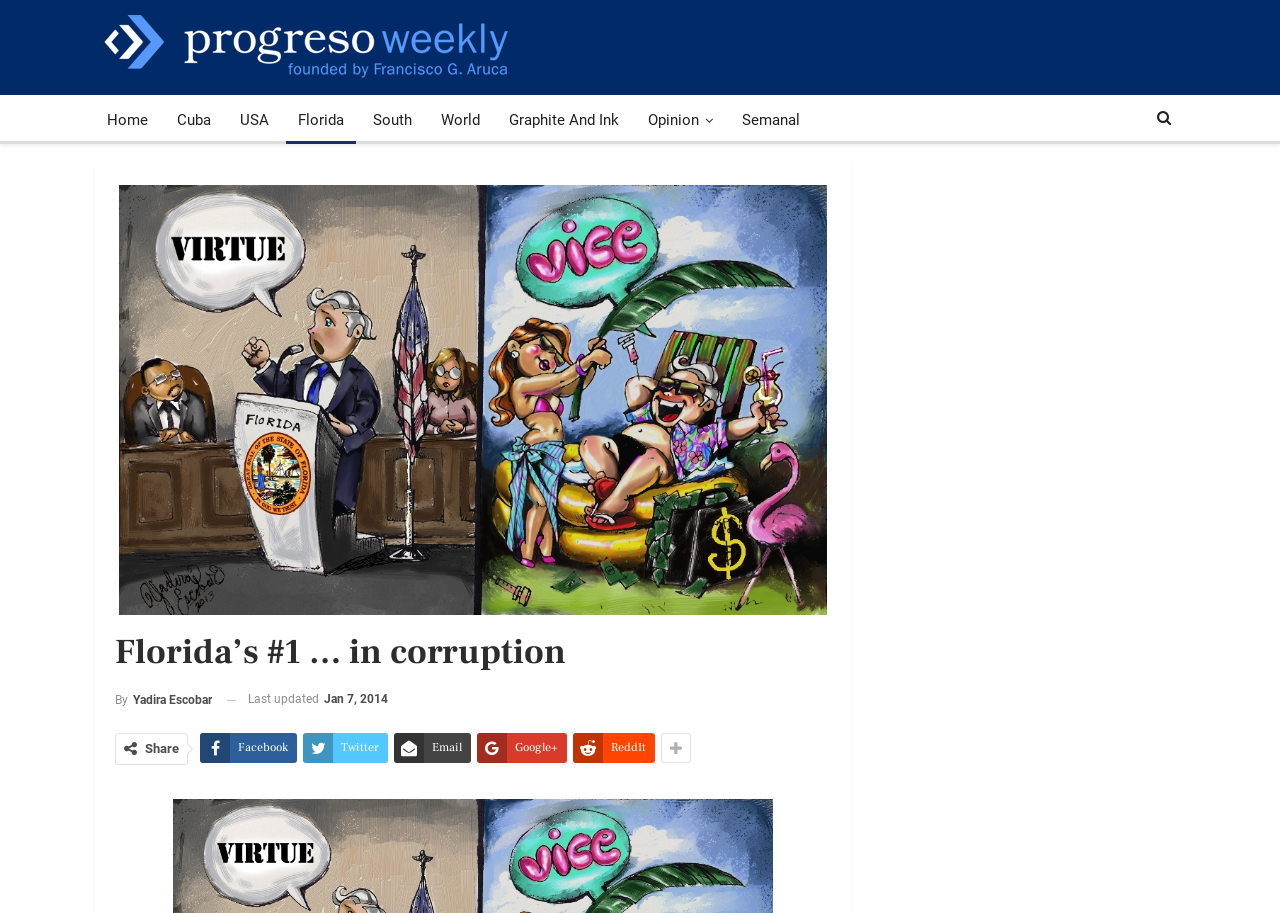Please identify the coordinates of the bounding box for the clickable region that will accomplish this instruction: "Share the article on Facebook".

[0.156, 0.803, 0.232, 0.836]